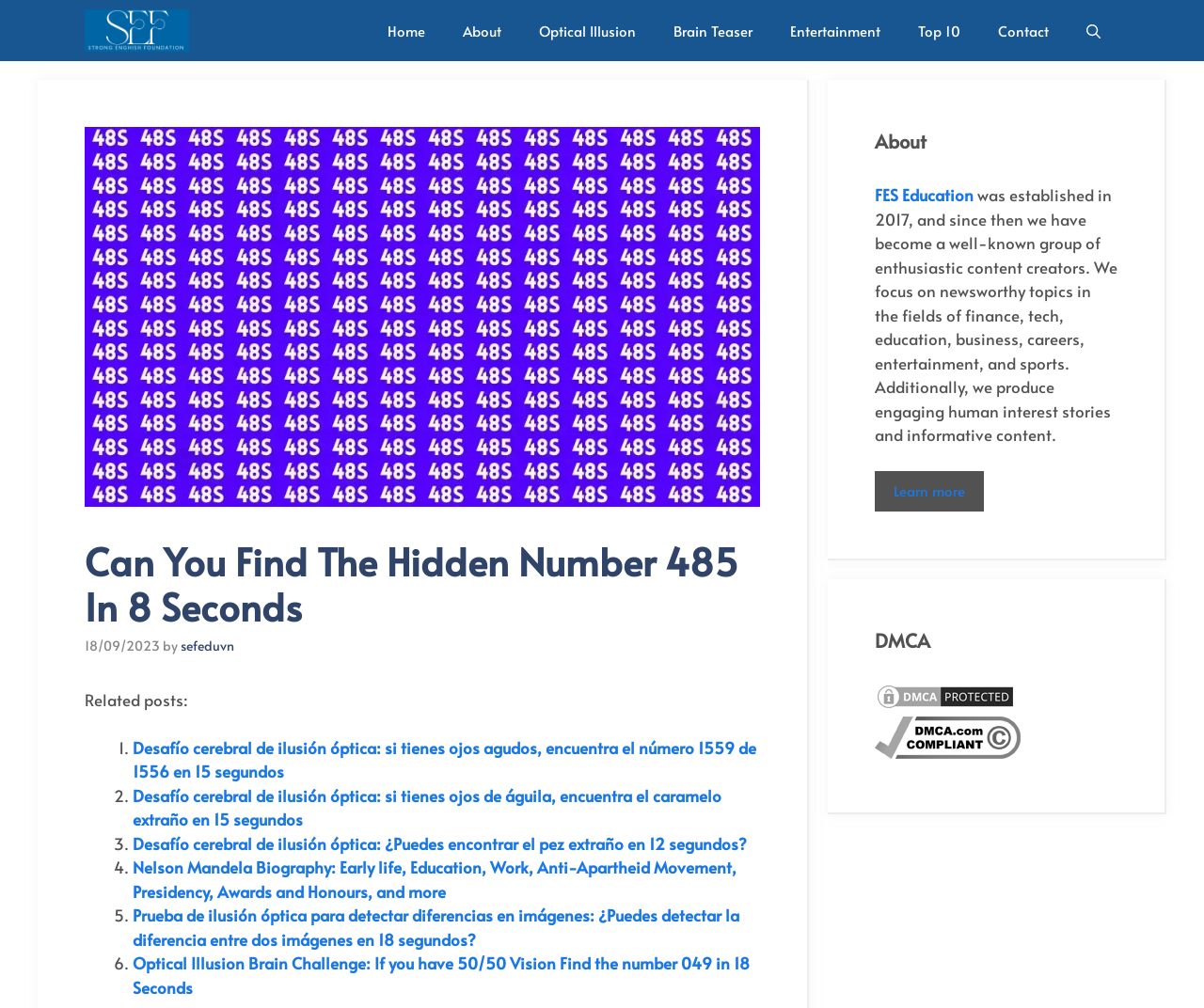What is the topic of the main article?
Look at the image and provide a detailed response to the question.

The topic of the main article can be inferred from the heading 'Can You Find The Hidden Number 485 In 8 Seconds' and the content of the article, which appears to be an optical illusion challenge.